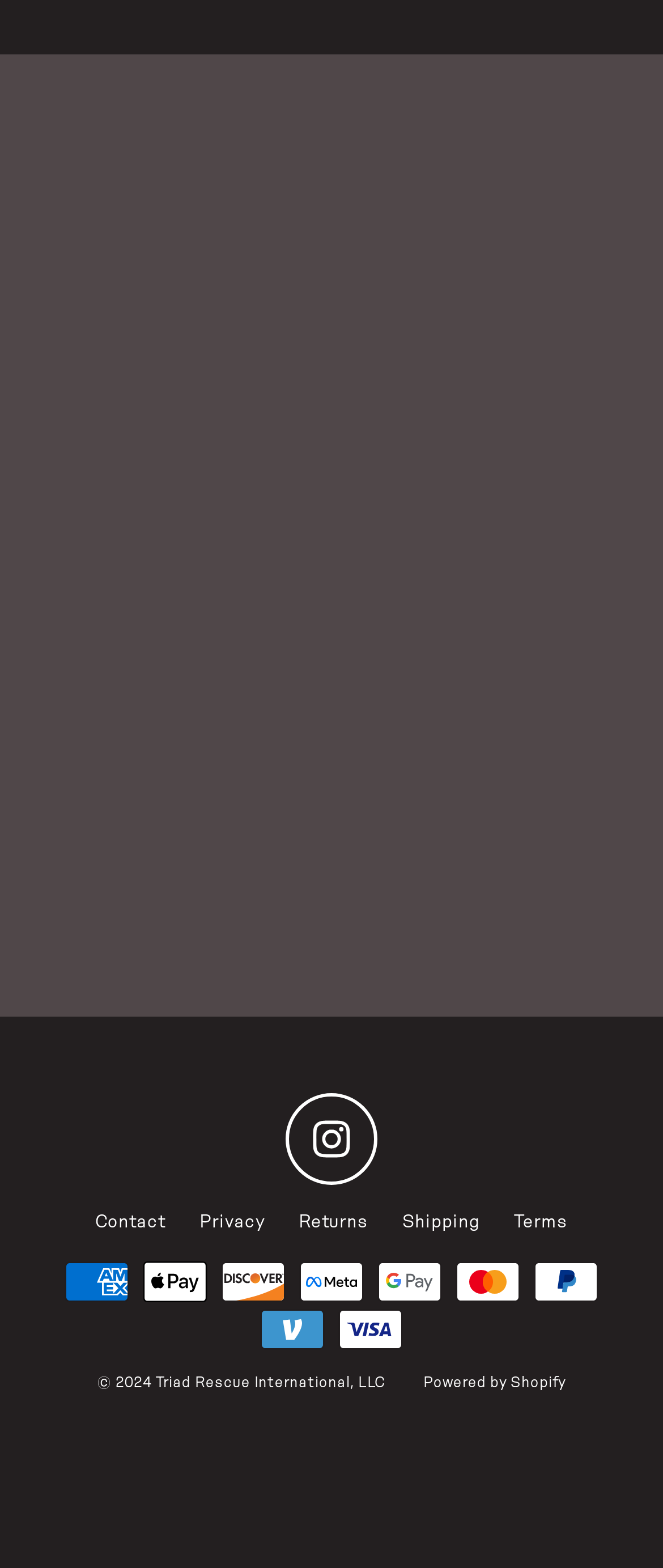Using the provided description Powered by Shopify, find the bounding box coordinates for the UI element. Provide the coordinates in (top-left x, top-left y, bottom-right x, bottom-right y) format, ensuring all values are between 0 and 1.

[0.638, 0.872, 0.853, 0.892]